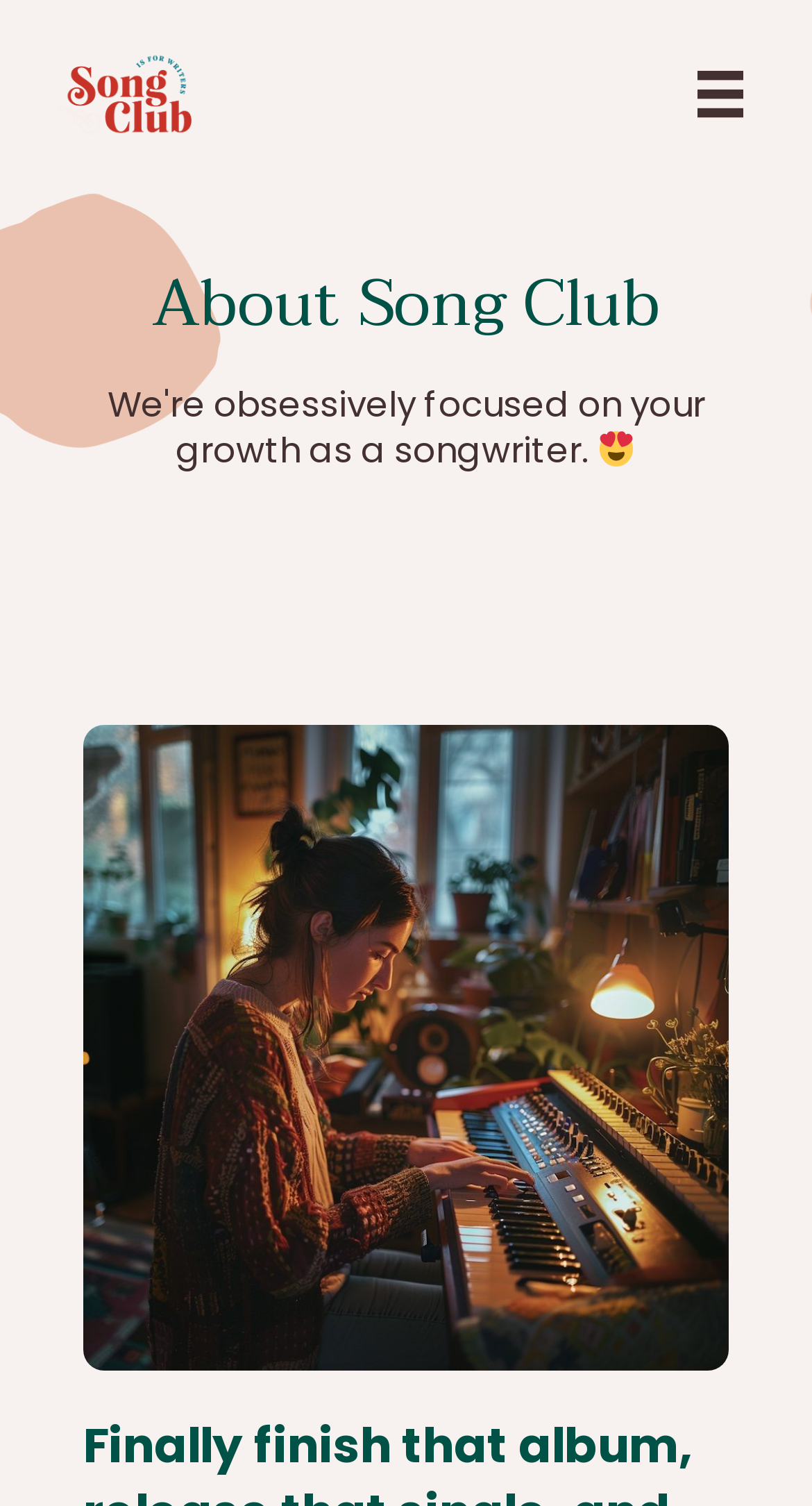Answer the question with a brief word or phrase:
What is the logo of the website?

SongFancy